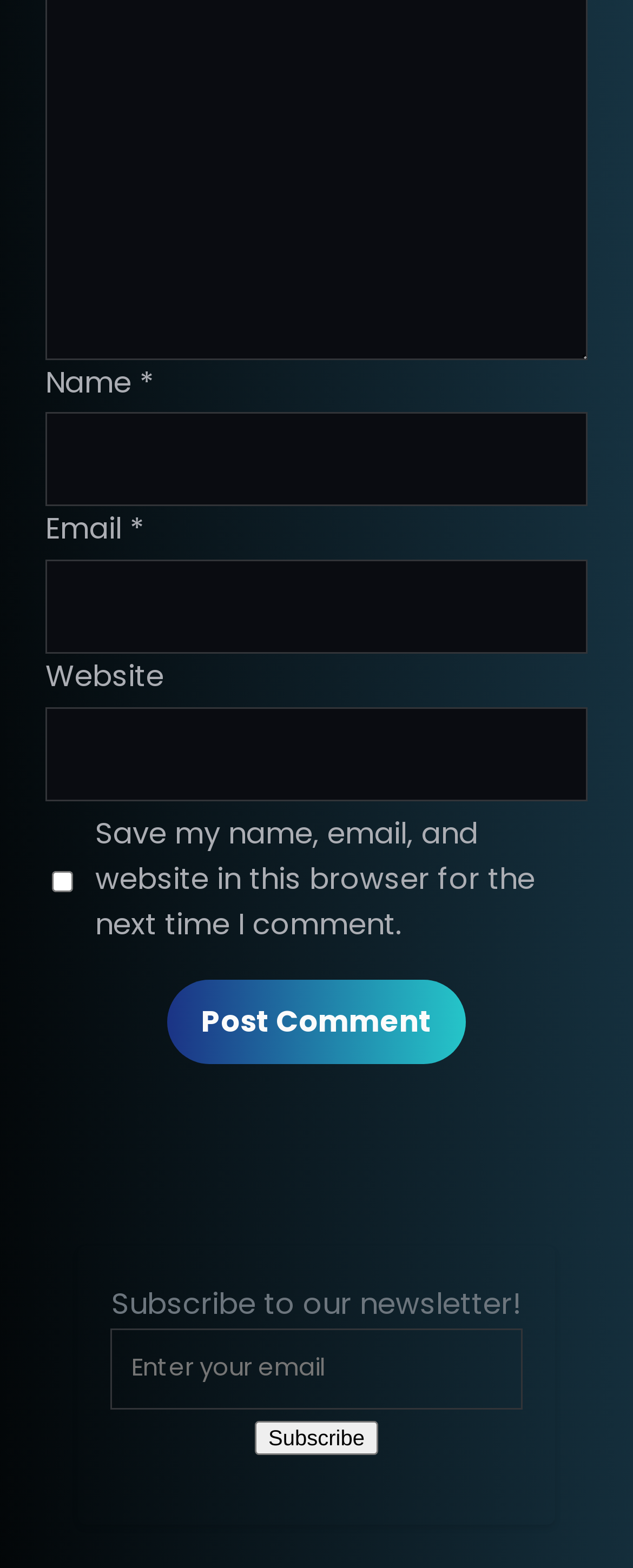Return the bounding box coordinates of the UI element that corresponds to this description: "parent_node: Name * name="author"". The coordinates must be given as four float numbers in the range of 0 and 1, [left, top, right, bottom].

[0.072, 0.263, 0.928, 0.323]